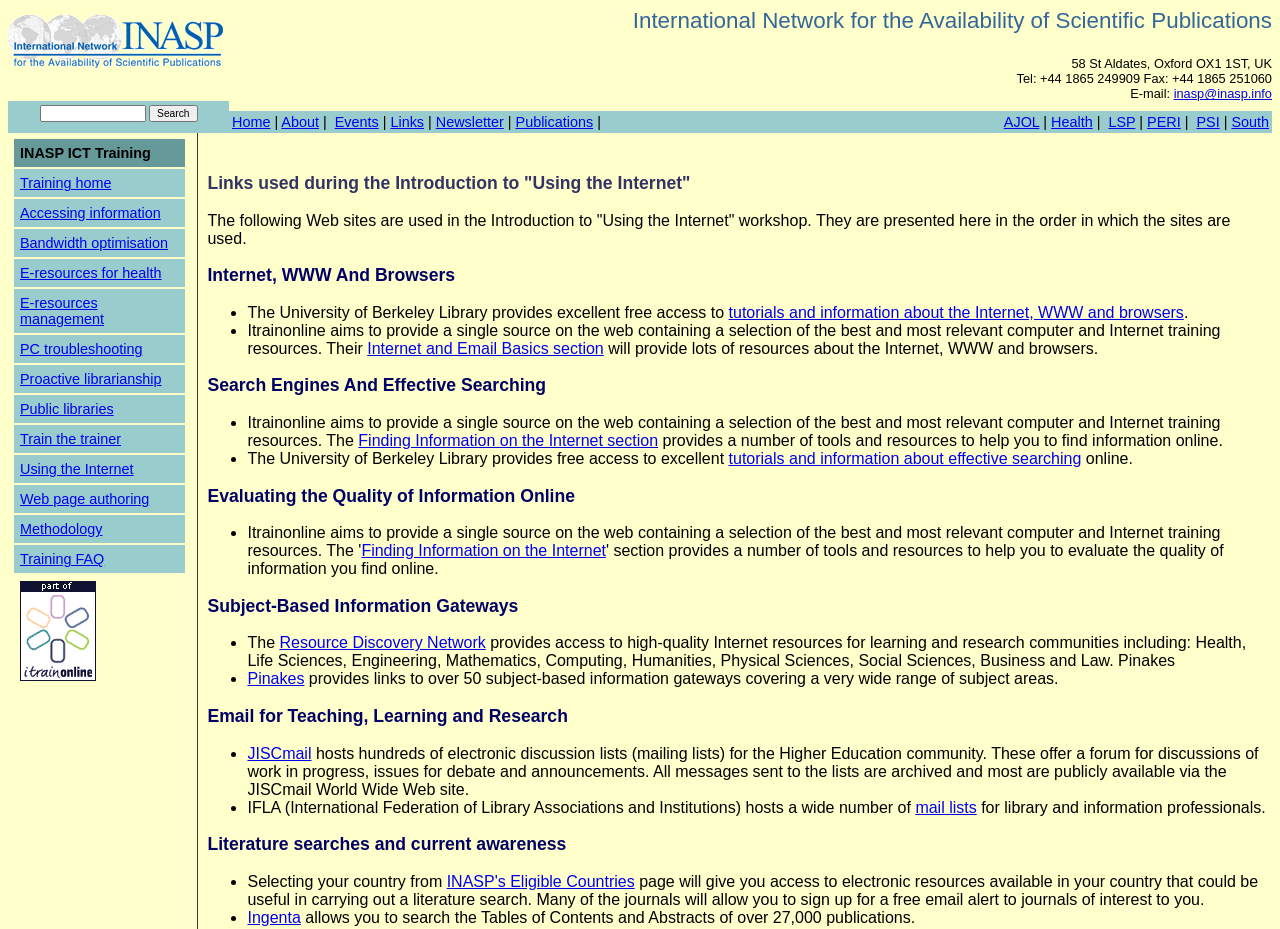From the given element description: "Methodology", find the bounding box for the UI element. Provide the coordinates as four float numbers between 0 and 1, in the order [left, top, right, bottom].

[0.016, 0.561, 0.08, 0.578]